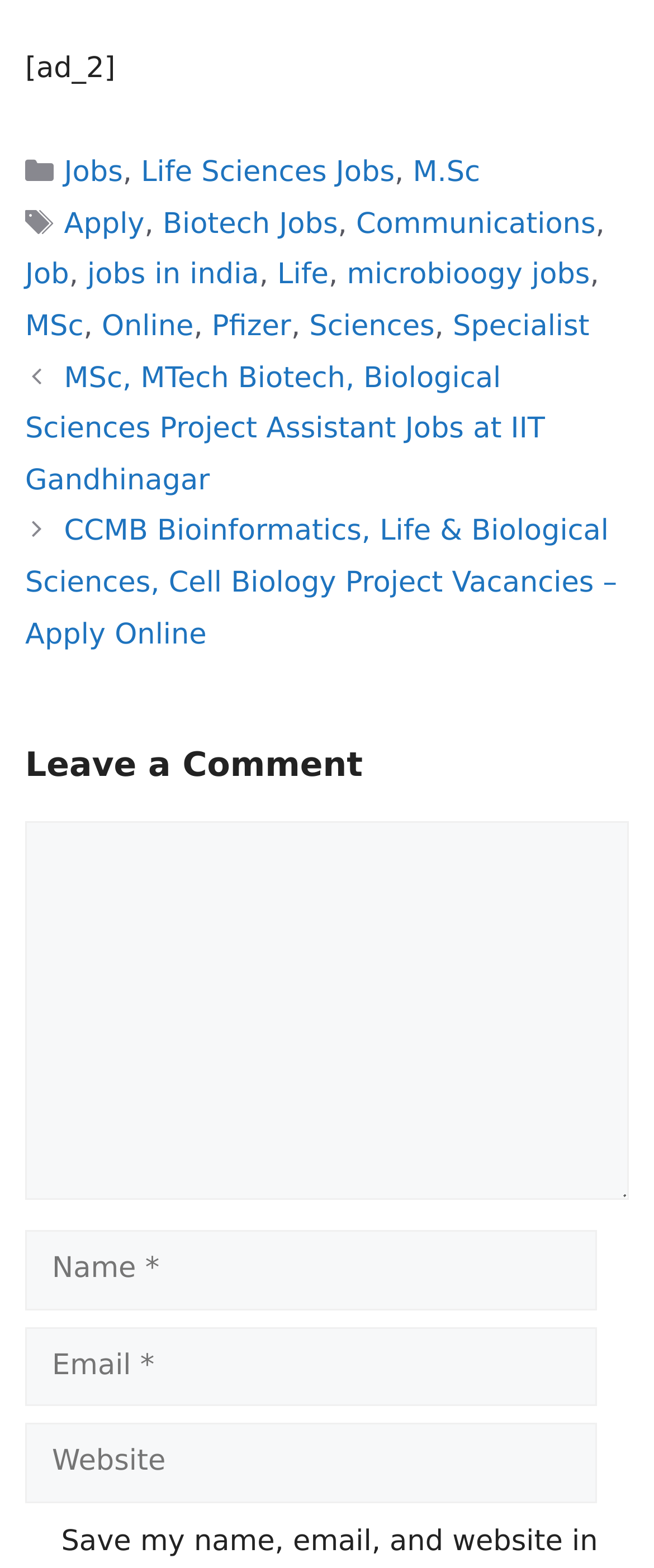What is the format of the job postings in the 'Posts' section?
Carefully examine the image and provide a detailed answer to the question.

The job postings in the 'Posts' section are listed as links with descriptive titles, such as 'MSc, MTech Biotech, Biological Sciences Project Assistant Jobs at IIT Gandhinagar'. This format suggests that each link leads to a specific job posting with more details.